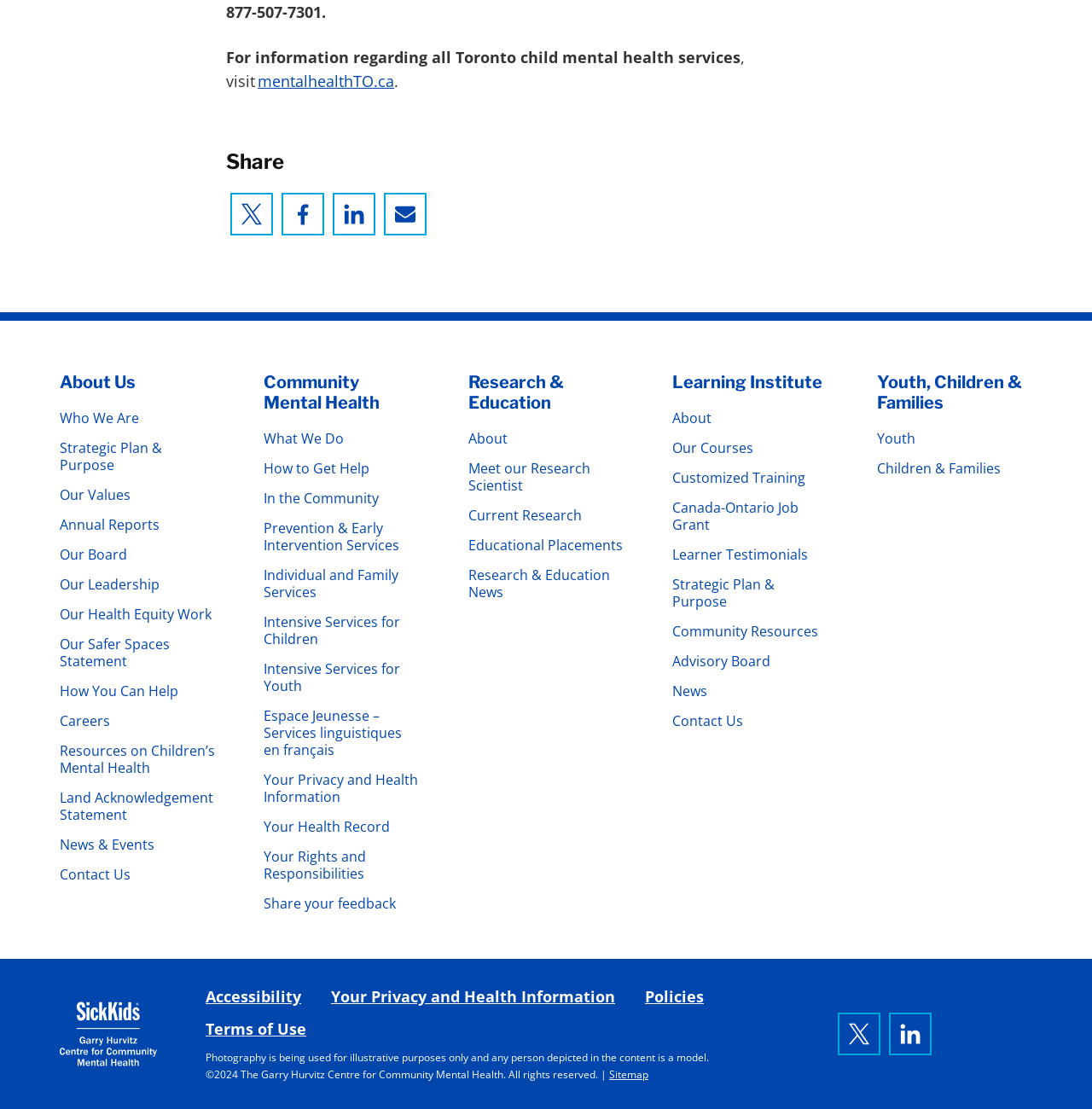What is the organization's stance on health information?
Provide a short answer using one word or a brief phrase based on the image.

Respects privacy and health information